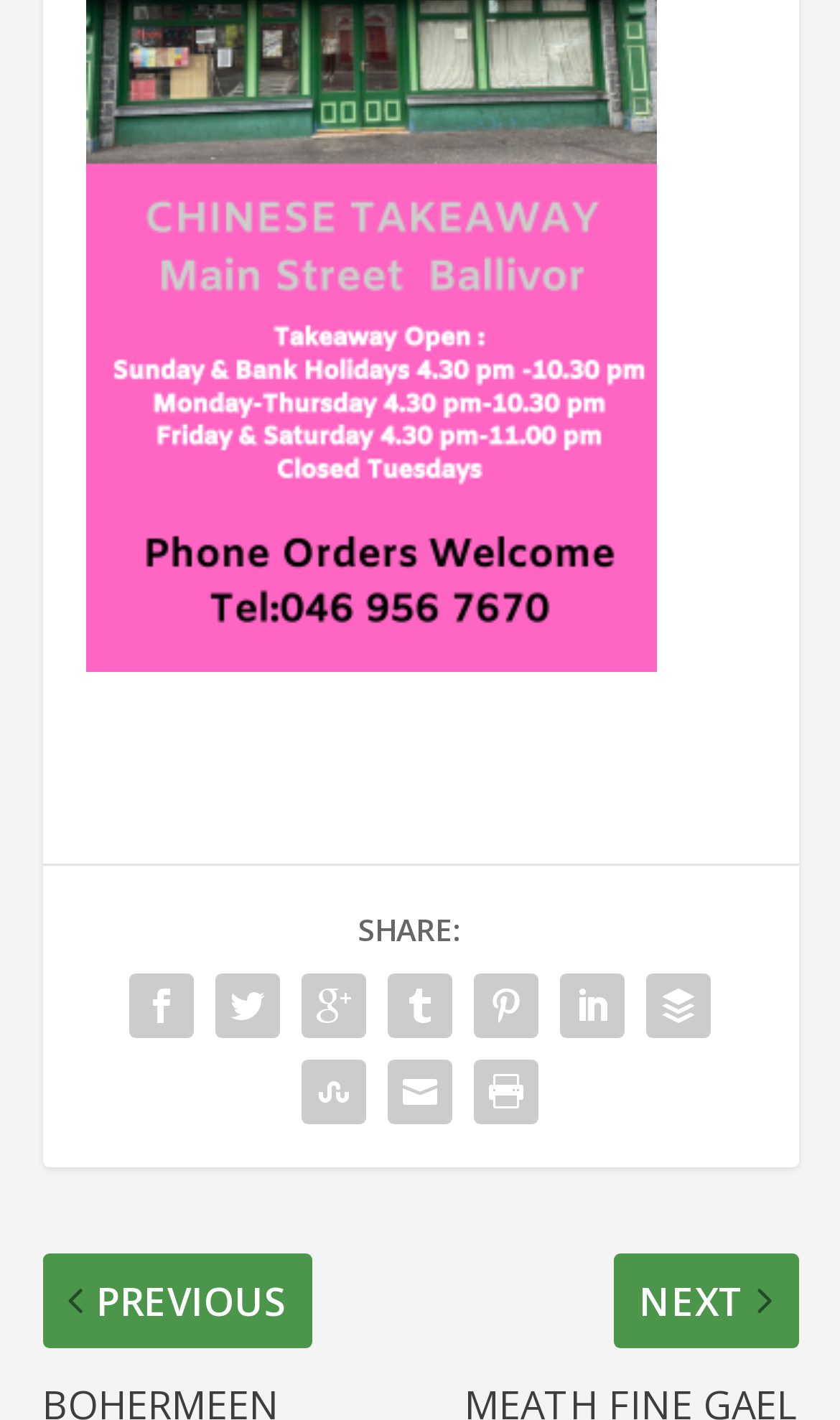Show the bounding box coordinates of the region that should be clicked to follow the instruction: "Click the second social media icon."

[0.244, 0.677, 0.346, 0.738]